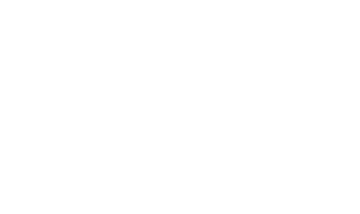What is the goal of the campaign?
Look at the screenshot and give a one-word or phrase answer.

Promote Thailand as a prime destination